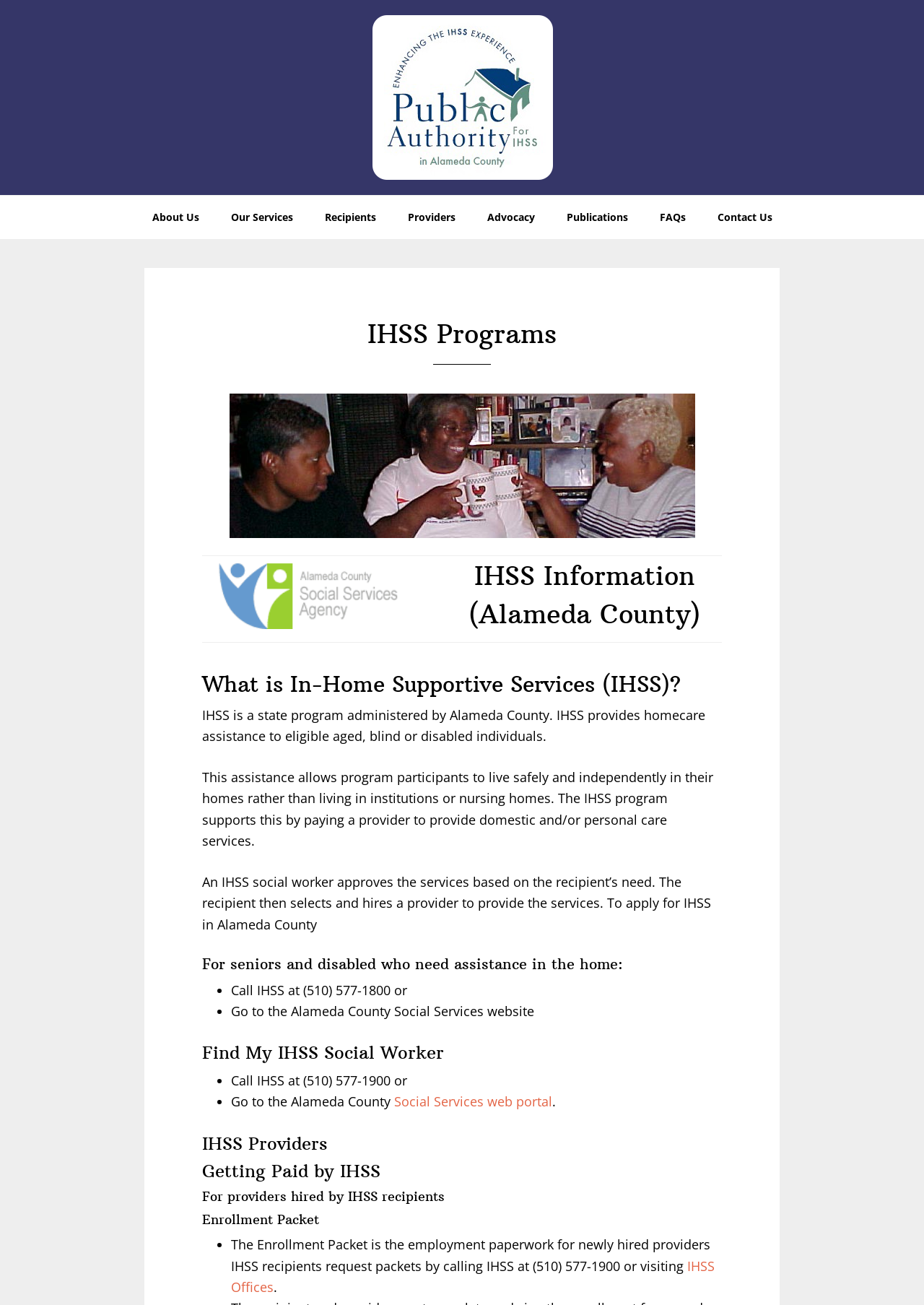How to find an IHSS social worker?
Provide an in-depth and detailed explanation in response to the question.

To find an IHSS social worker, one can call IHSS at (510) 577-1900 or visit the Alameda County Social Services website.